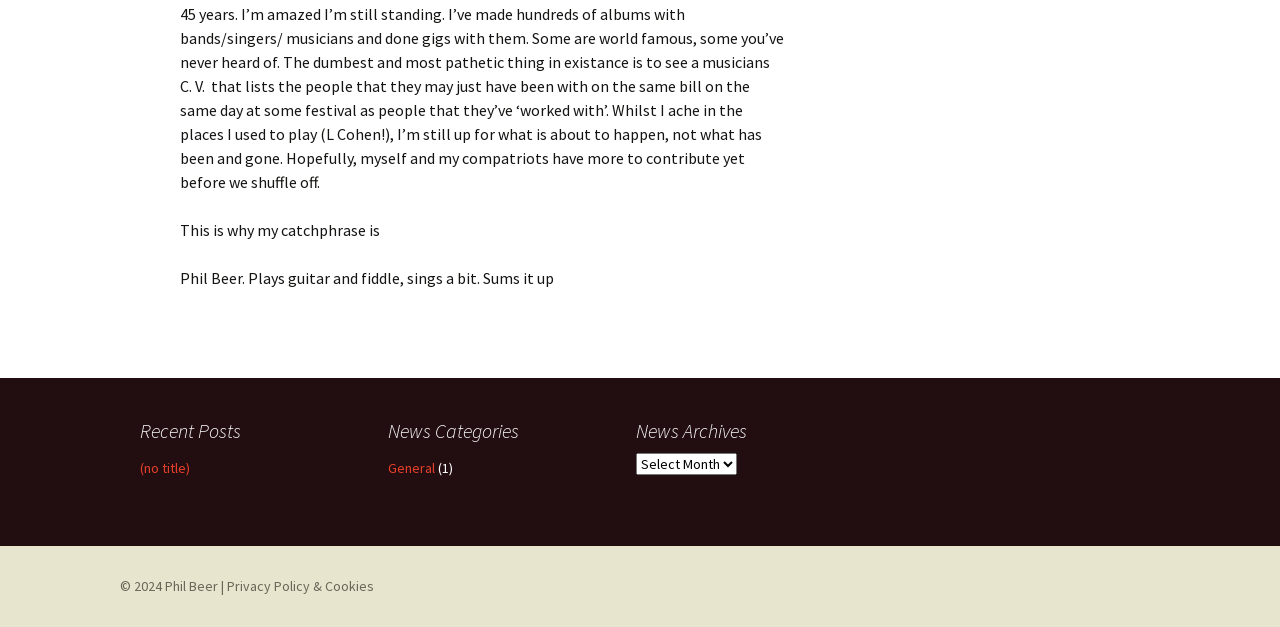Is there a way to access news archives? Based on the screenshot, please respond with a single word or phrase.

Yes